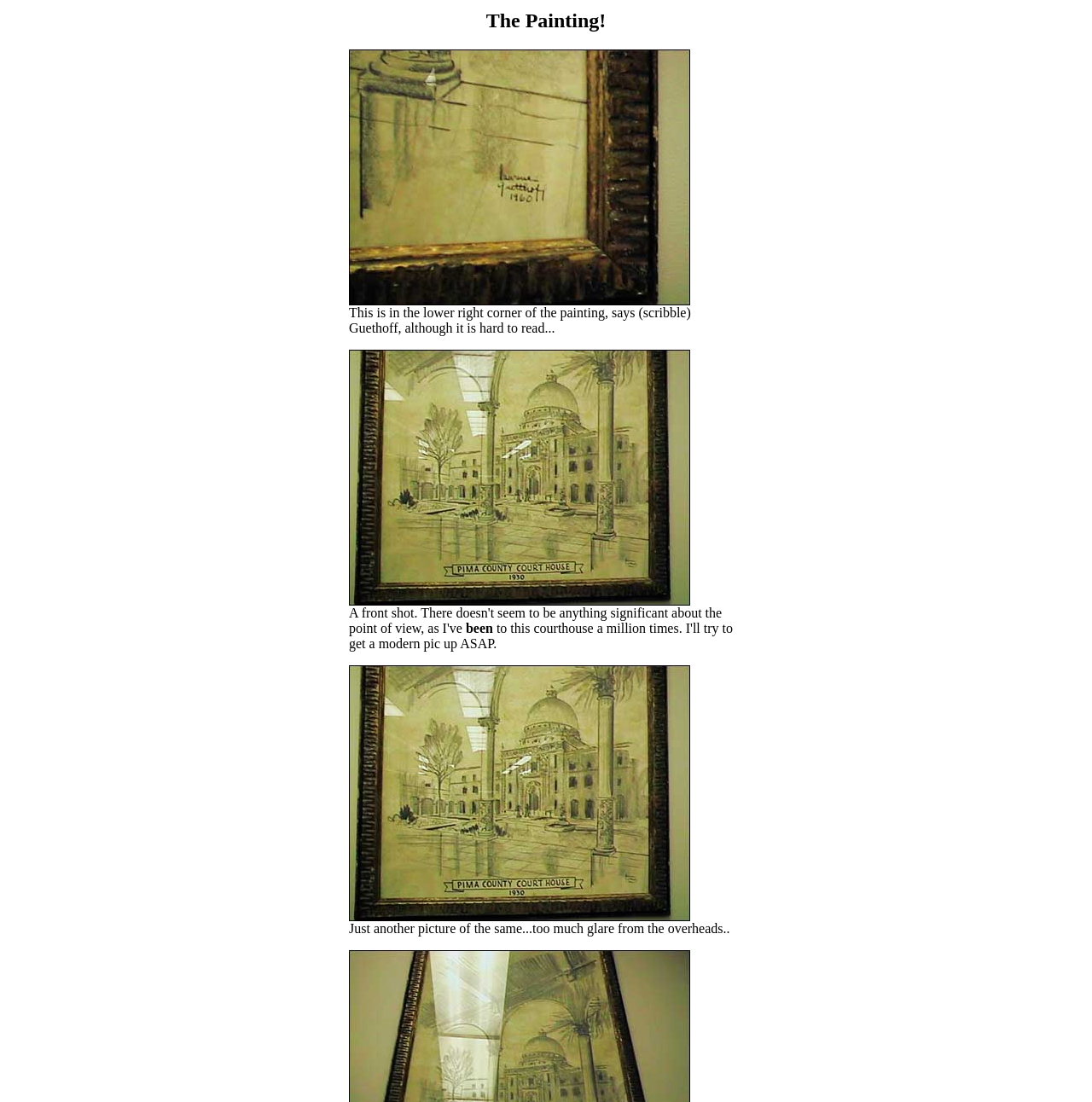Provide a brief response in the form of a single word or phrase:
What is the author's name mentioned in the text?

Guethoff